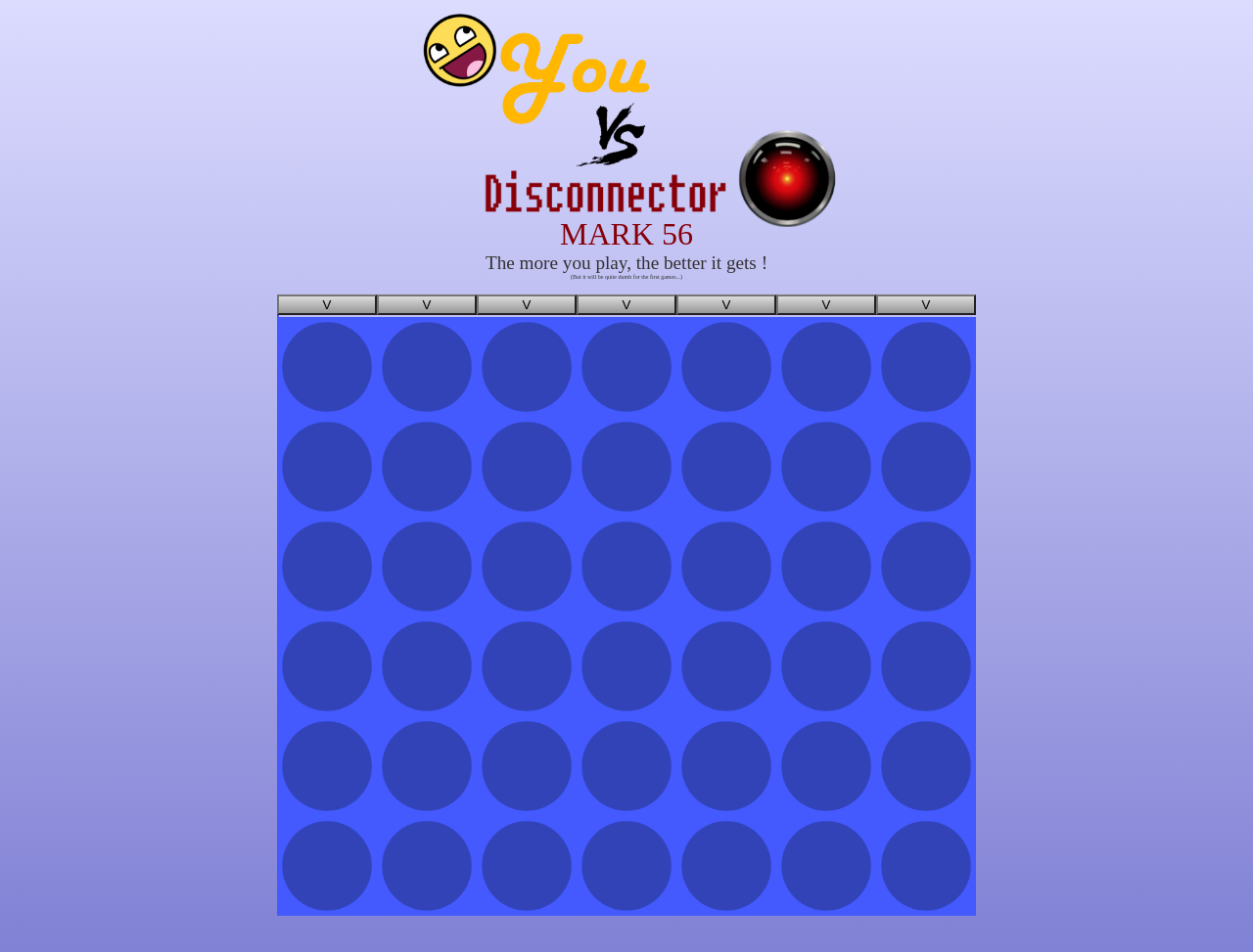What is the purpose of the buttons with 'V'?
Give a detailed and exhaustive answer to the question.

The buttons with 'V' are placed above the game grid, and there are 7 of them, corresponding to each column of the grid. It is likely that these buttons are used to make a move in the game, allowing the player to drop a piece into a specific column.